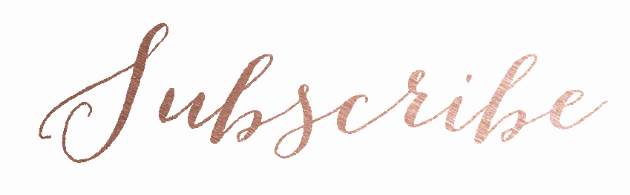What is the purpose of the graphic?
Based on the content of the image, thoroughly explain and answer the question.

The caption explains that the graphic serves as a prominent header on a subscription section of a blog or website, encouraging visitors to join a mailing list.